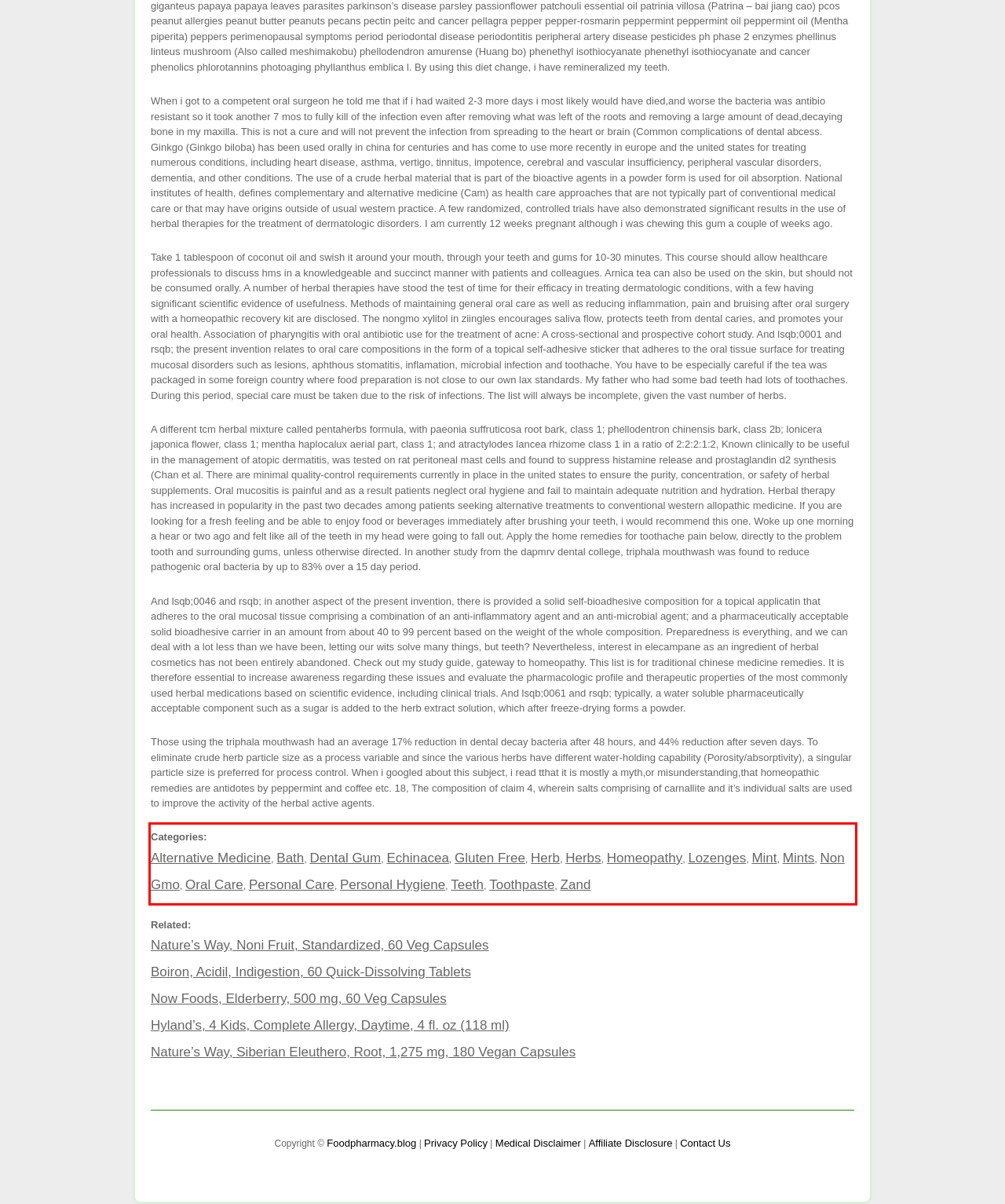Please examine the screenshot of the webpage and read the text present within the red rectangle bounding box.

Categories: Alternative Medicine, Bath, Dental Gum, Echinacea, Gluten Free, Herb, Herbs, Homeopathy, Lozenges, Mint, Mints, Non Gmo, Oral Care, Personal Care, Personal Hygiene, Teeth, Toothpaste, Zand